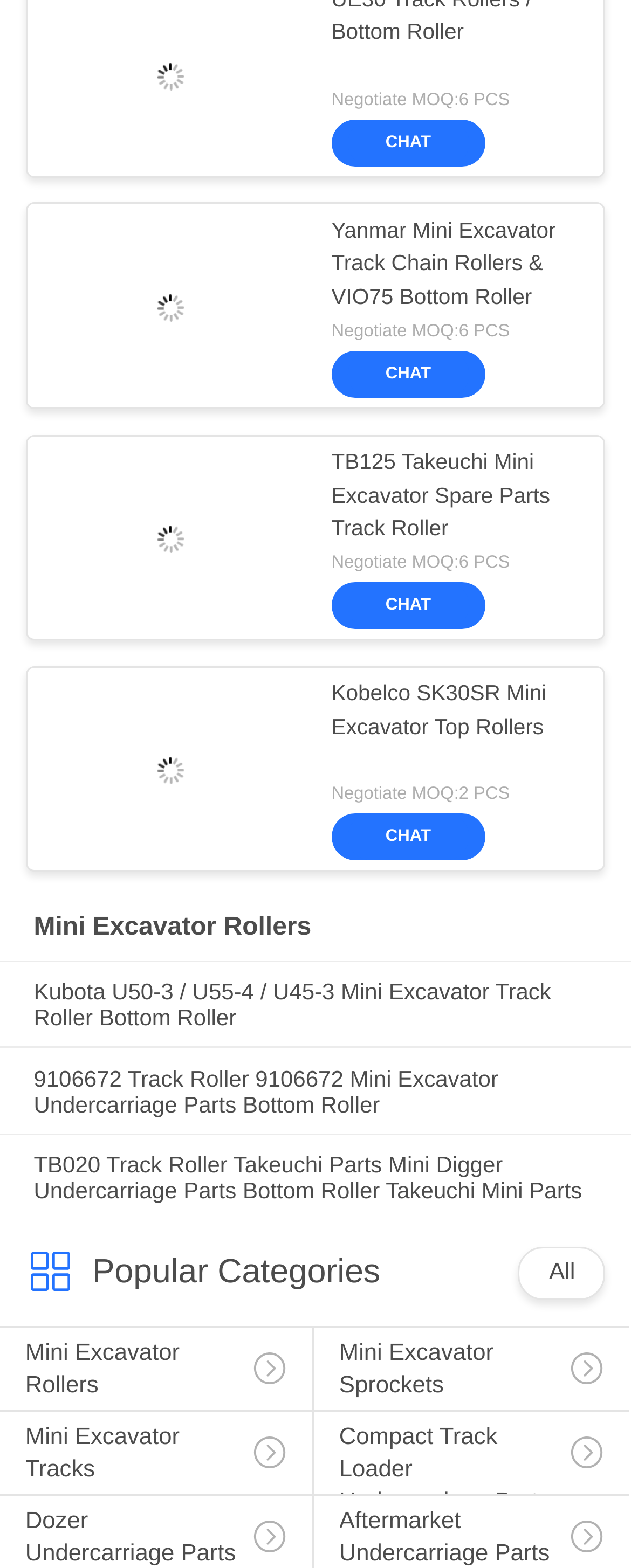Determine the bounding box coordinates for the clickable element required to fulfill the instruction: "Negotiate MOQ for TB125 Takeuchi Mini Excavator Spare Parts Track Roller". Provide the coordinates as four float numbers between 0 and 1, i.e., [left, top, right, bottom].

[0.525, 0.353, 0.808, 0.365]